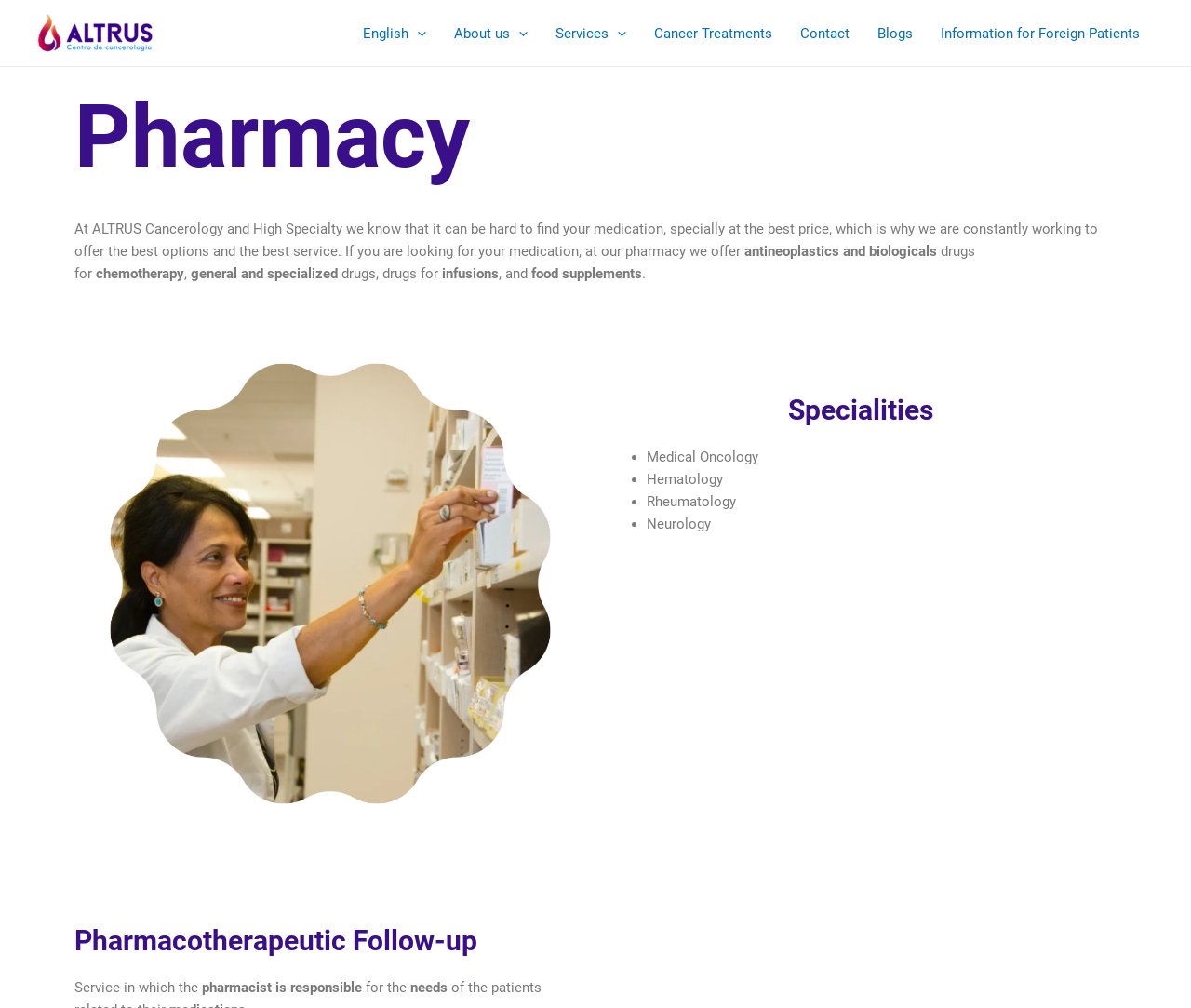What is the service provided by the pharmacist?
Based on the screenshot, provide your answer in one word or phrase.

Pharmacotherapeutic Follow-up